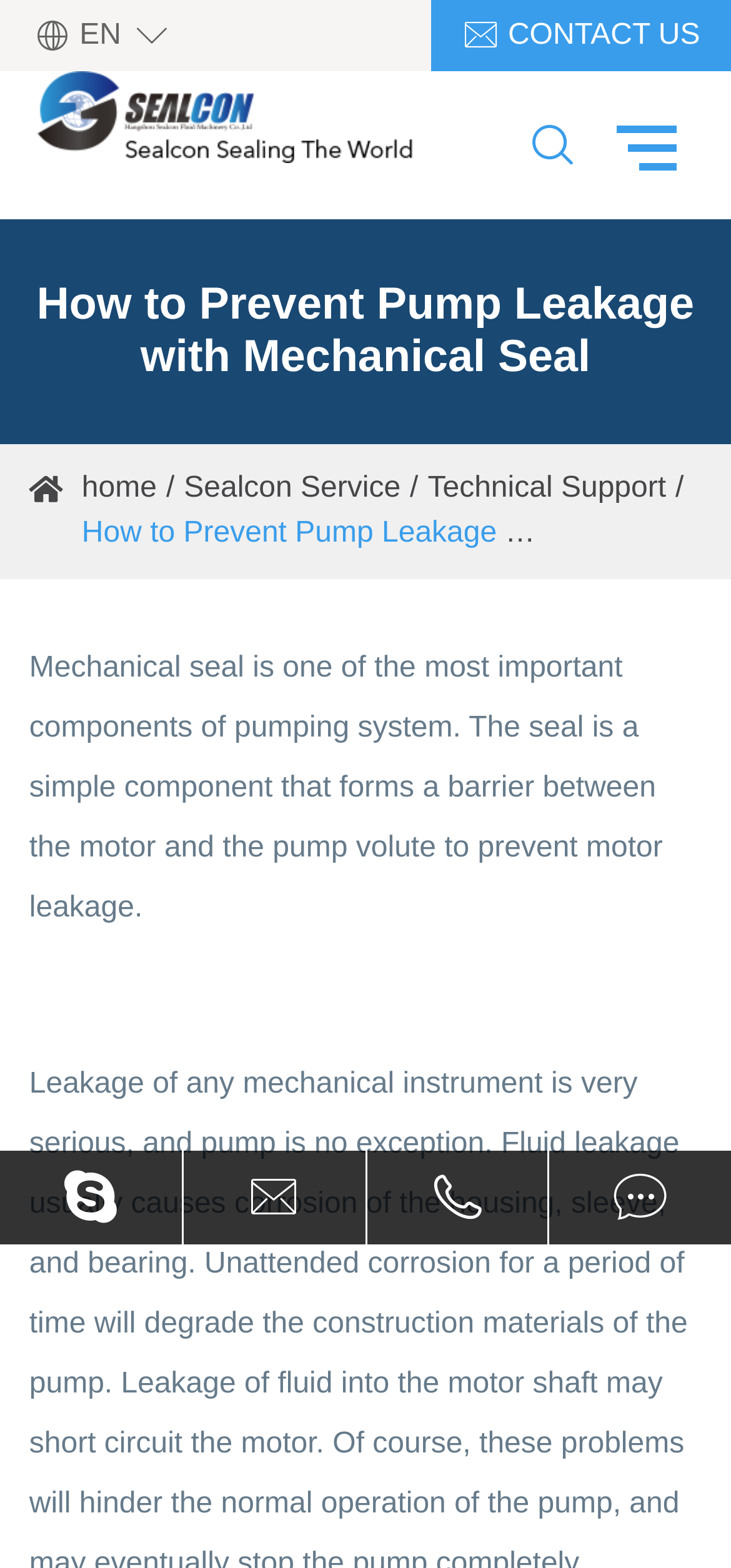Determine the bounding box coordinates for the HTML element mentioned in the following description: " Contact Us". The coordinates should be a list of four floats ranging from 0 to 1, represented as [left, top, right, bottom].

[0.59, 0.0, 1.0, 0.045]